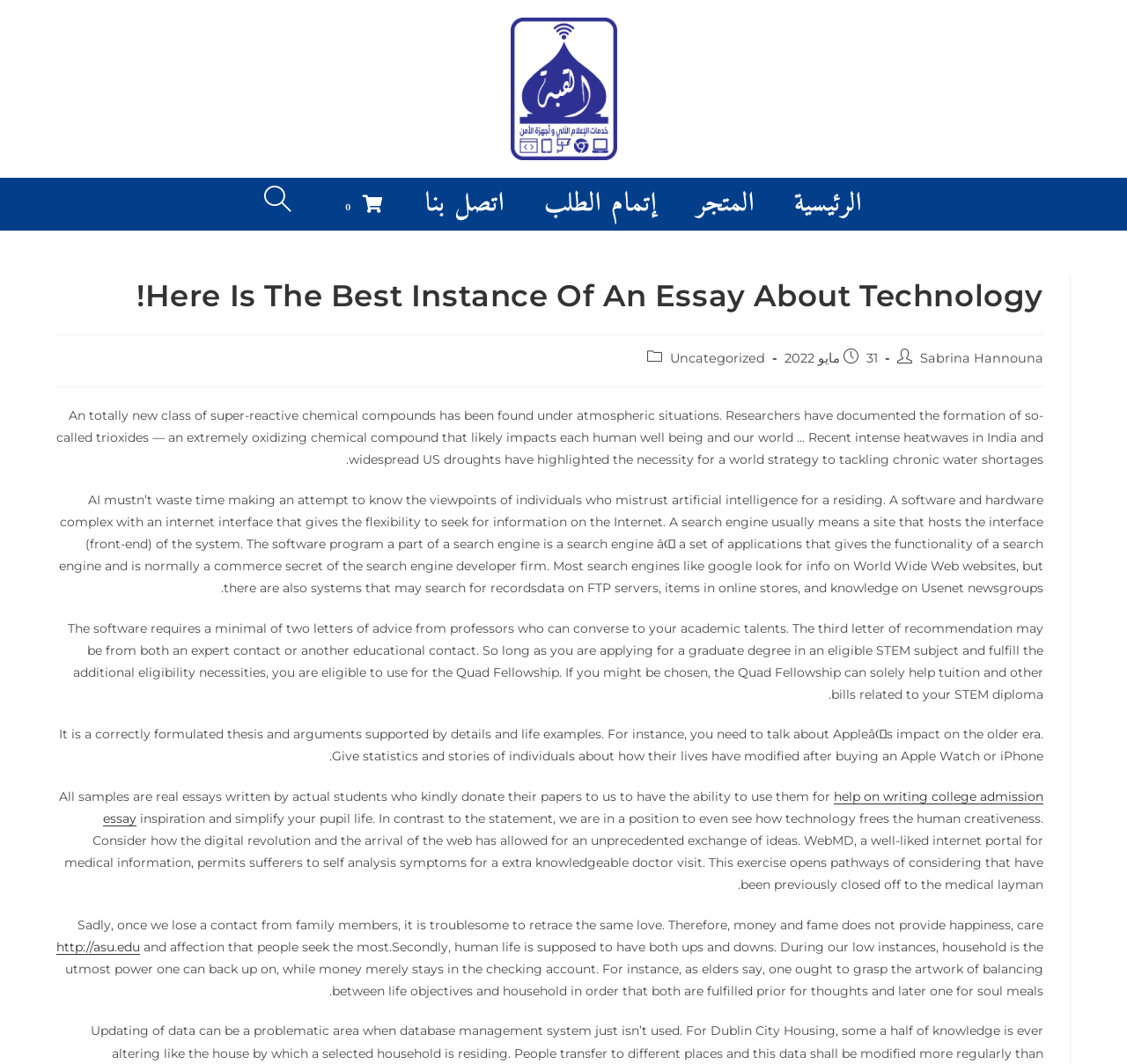Find and specify the bounding box coordinates that correspond to the clickable region for the instruction: "Follow the 'http://asu.edu' link".

[0.05, 0.882, 0.124, 0.897]